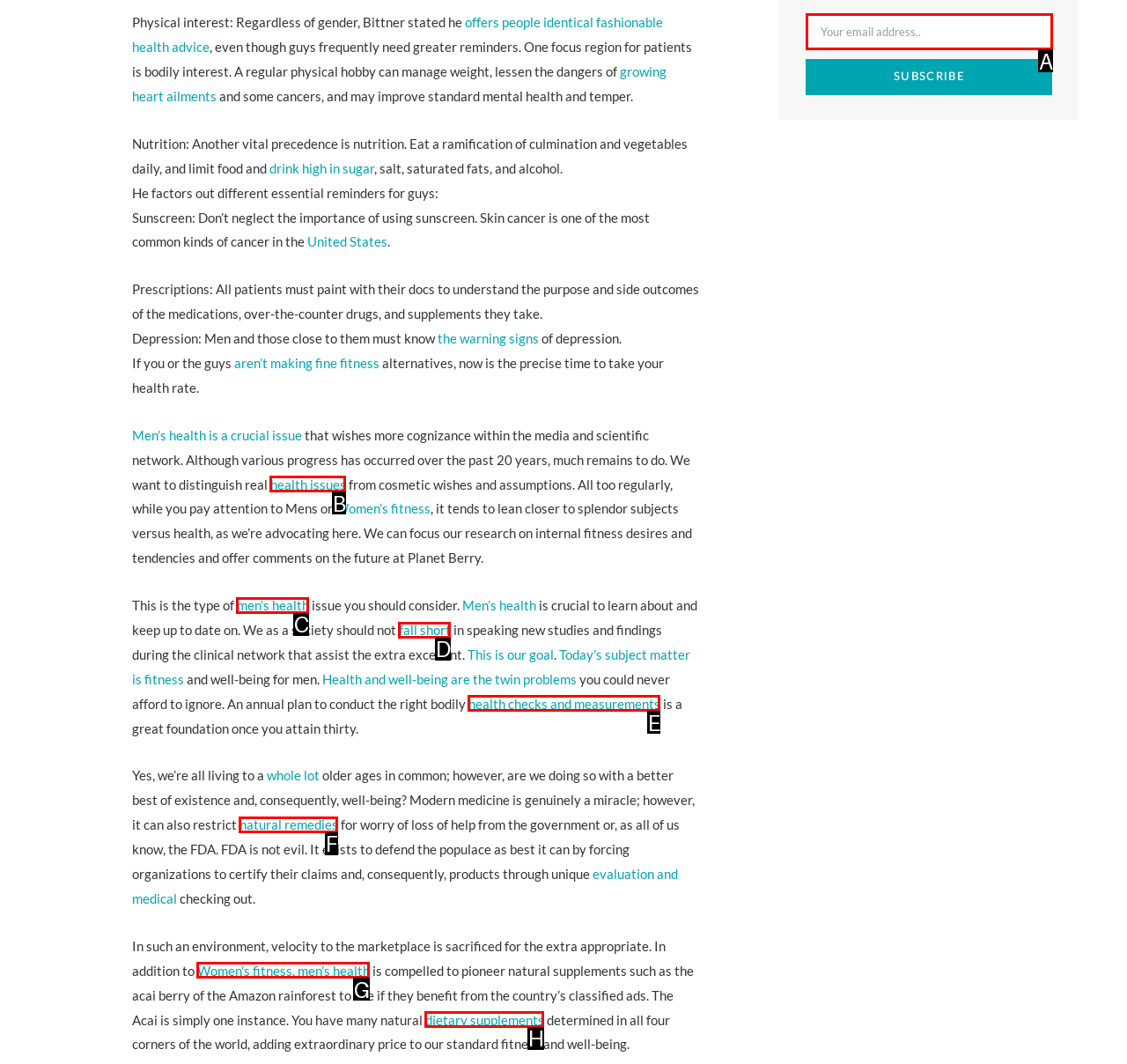Select the correct UI element to complete the task: Enter email address
Please provide the letter of the chosen option.

A